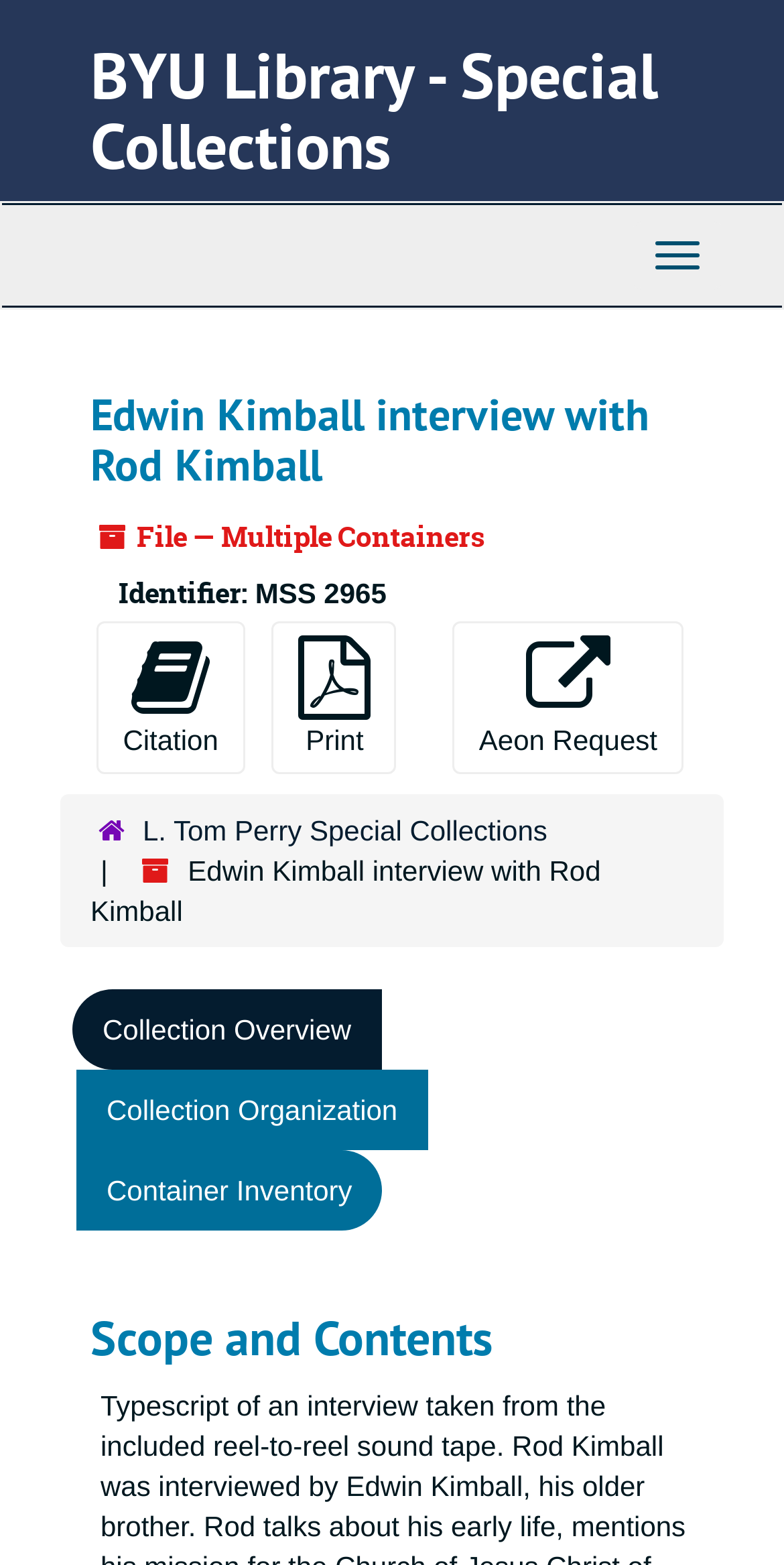Bounding box coordinates are to be given in the format (top-left x, top-left y, bottom-right x, bottom-right y). All values must be floating point numbers between 0 and 1. Provide the bounding box coordinate for the UI element described as: Toggle Navigation

[0.808, 0.142, 0.921, 0.185]